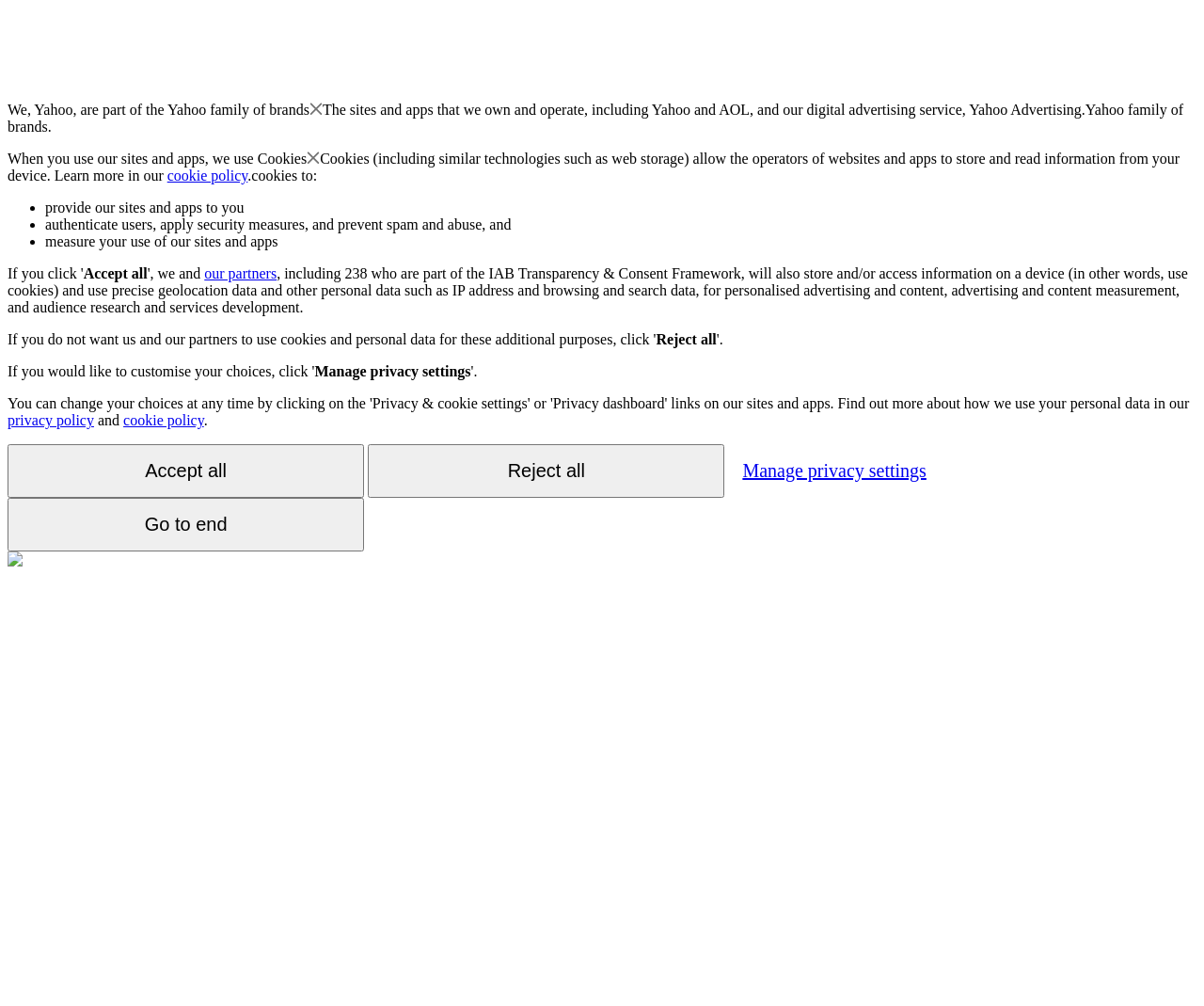Please identify the bounding box coordinates of the area that needs to be clicked to fulfill the following instruction: "Follow the 'our partners' link."

[0.17, 0.264, 0.23, 0.28]